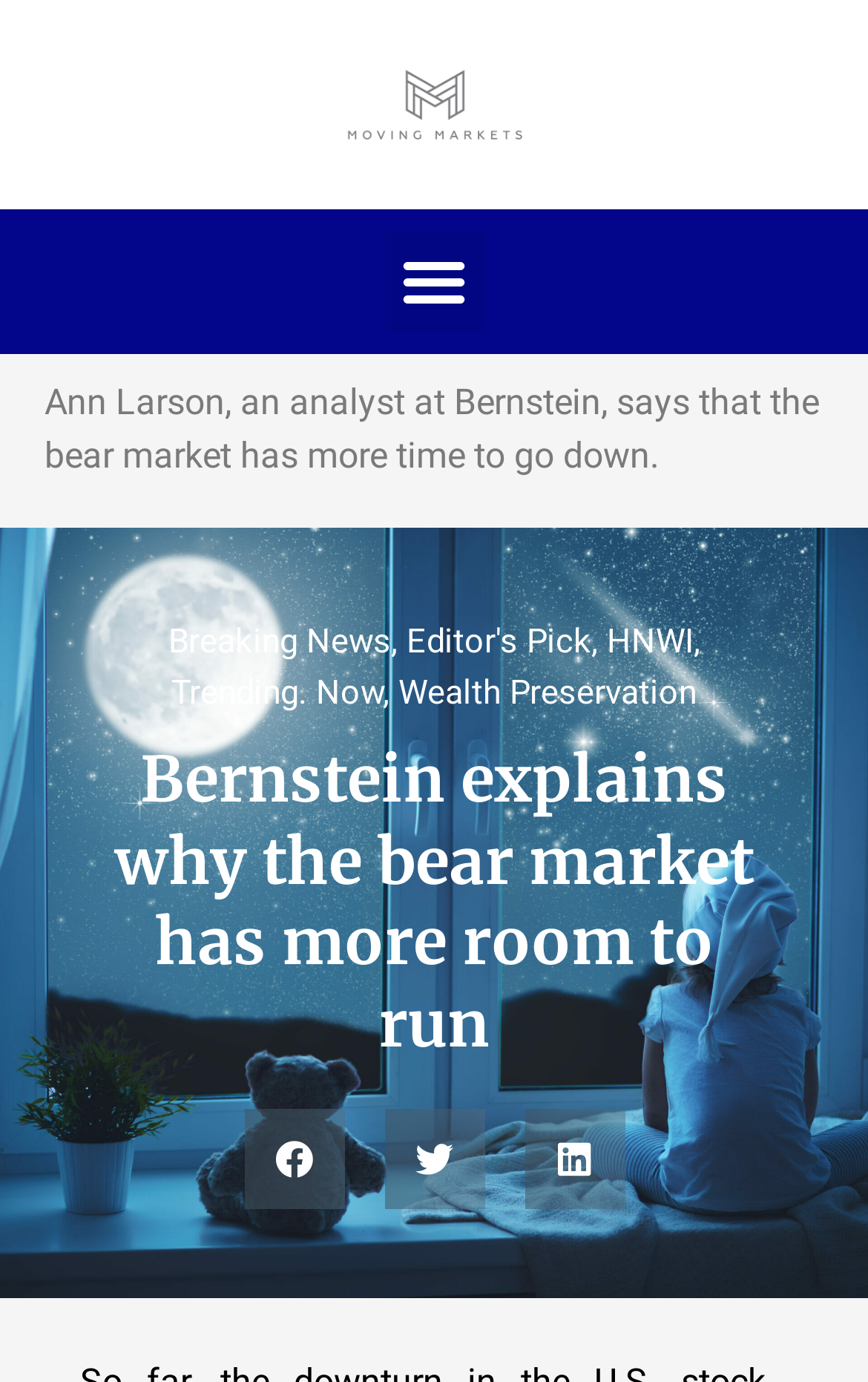Find the primary header on the webpage and provide its text.

Bernstein explains why the bear market has more room to run